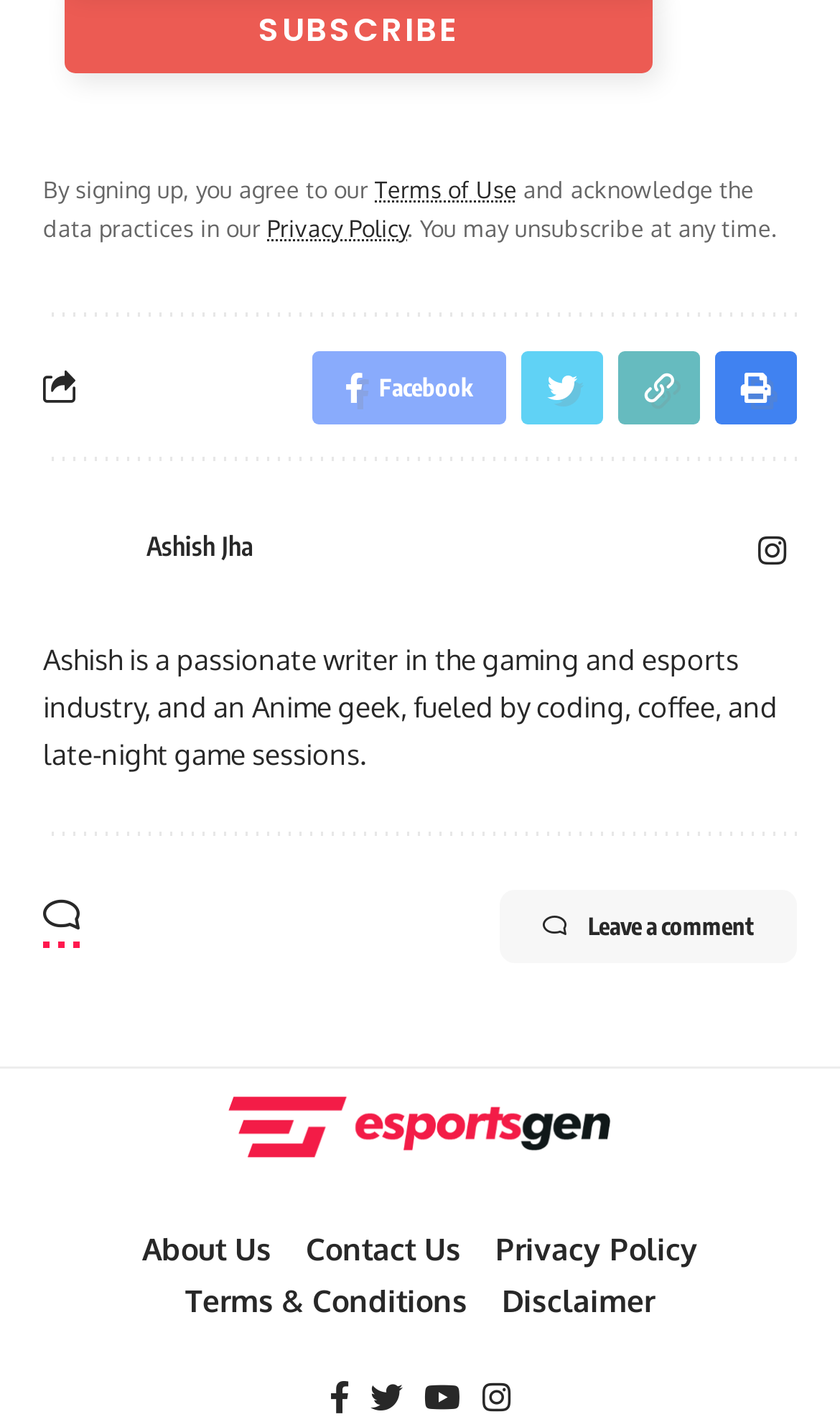Identify the bounding box coordinates of the clickable region necessary to fulfill the following instruction: "Visit Facebook". The bounding box coordinates should be four float numbers between 0 and 1, i.e., [left, top, right, bottom].

[0.372, 0.246, 0.603, 0.297]